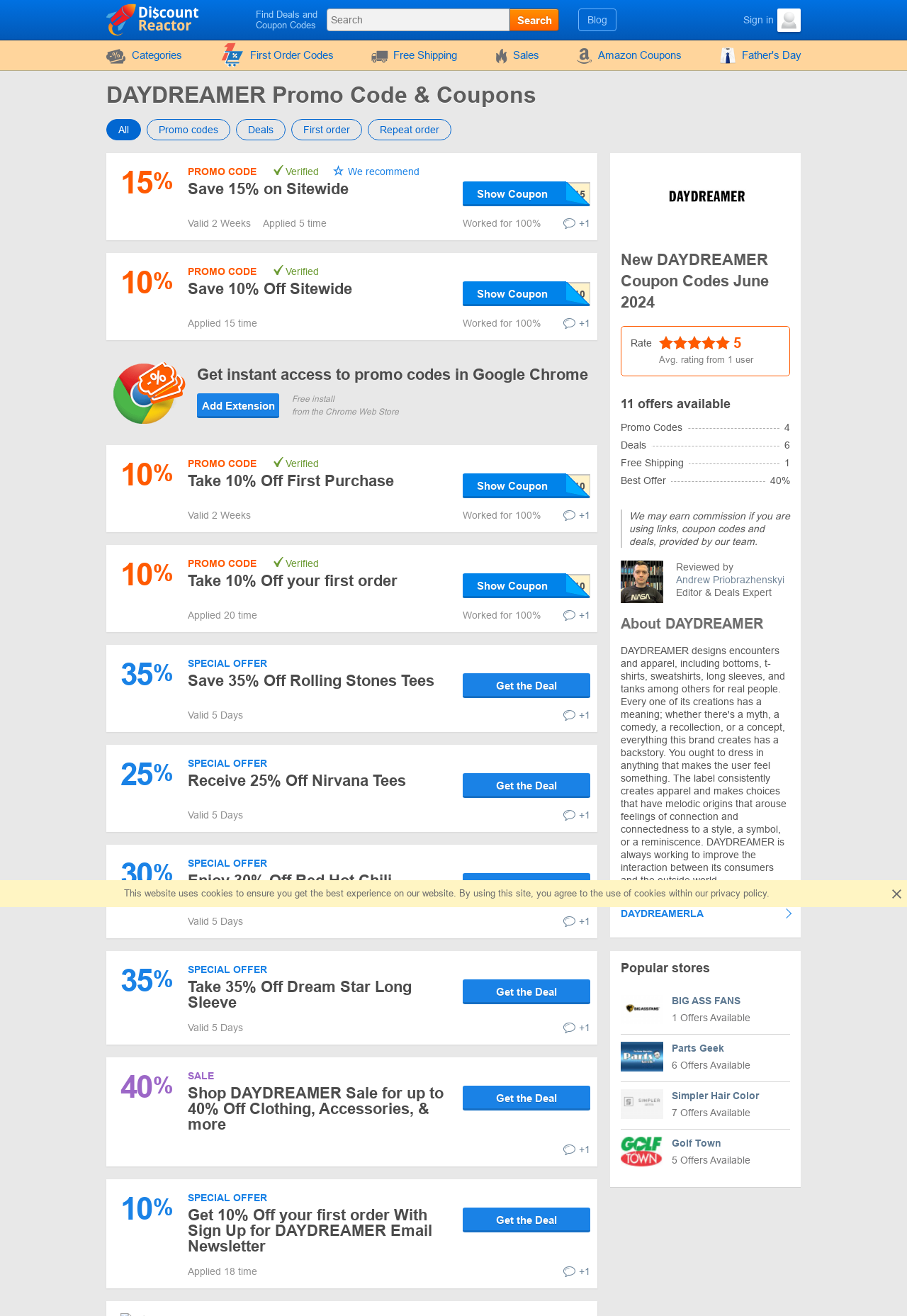Identify the bounding box of the HTML element described as: "Amazon Coupons".

[0.624, 0.031, 0.763, 0.053]